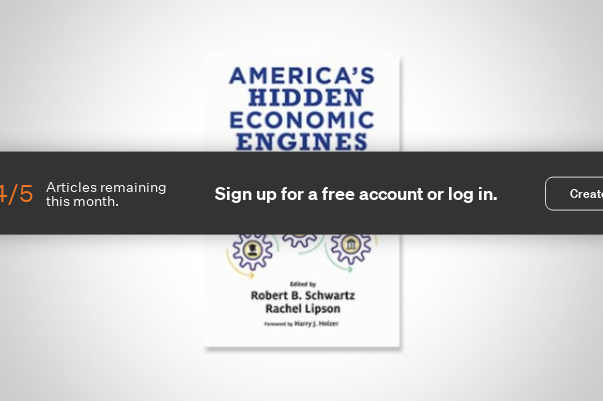How many articles are remaining for the month?
Please interpret the details in the image and answer the question thoroughly.

The notification on the image indicates that there are 4 out of 5 articles remaining for the month, which suggests that the user has already accessed one article and has four more remaining.